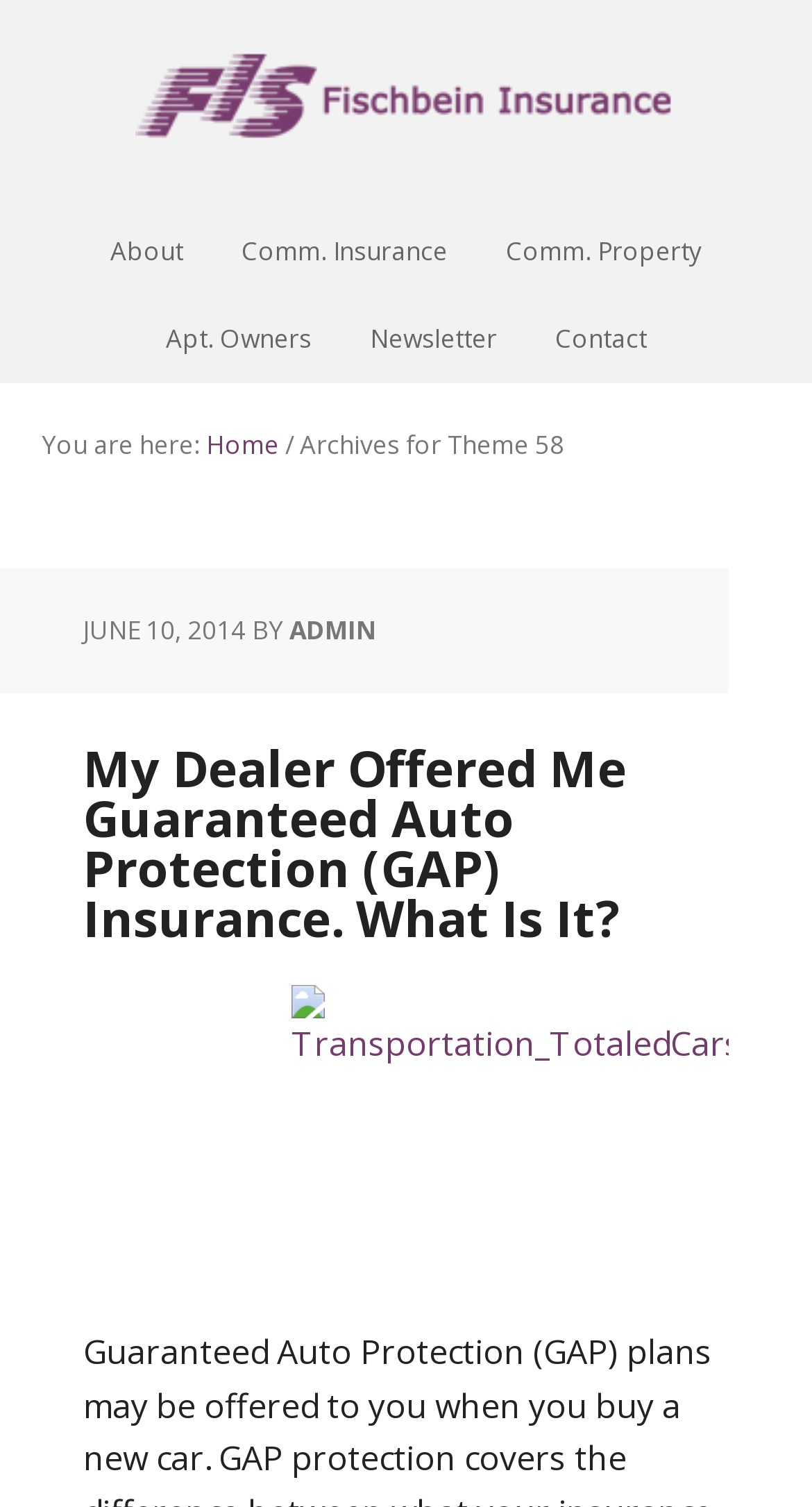Please provide a detailed answer to the question below based on the screenshot: 
What is the name of the insurance company?

The name of the insurance company can be found in the heading element at the top of the webpage, which reads 'Fischbein Insurance'.